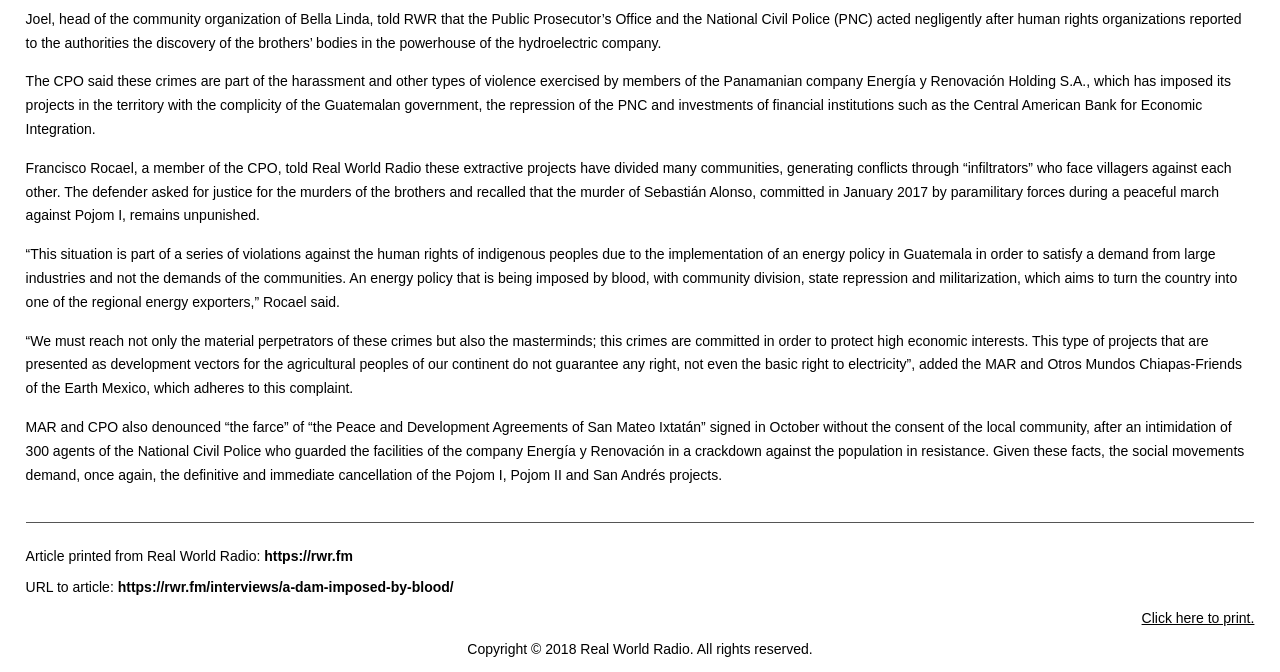Given the description "Click here to print.", determine the bounding box of the corresponding UI element.

[0.892, 0.908, 0.98, 0.932]